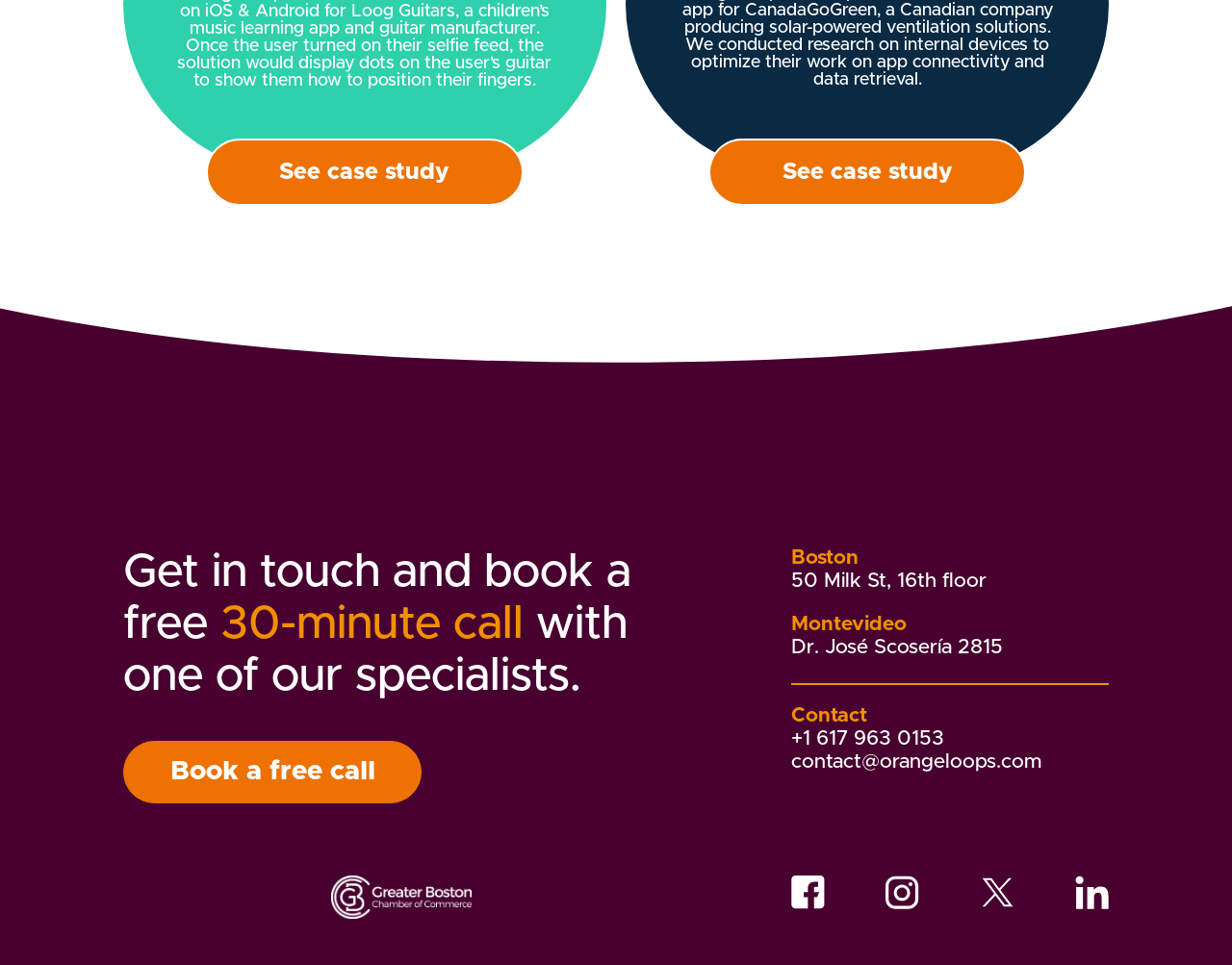Locate the bounding box coordinates of the clickable region to complete the following instruction: "Visit the Facebook page."

[0.642, 0.907, 0.67, 0.942]